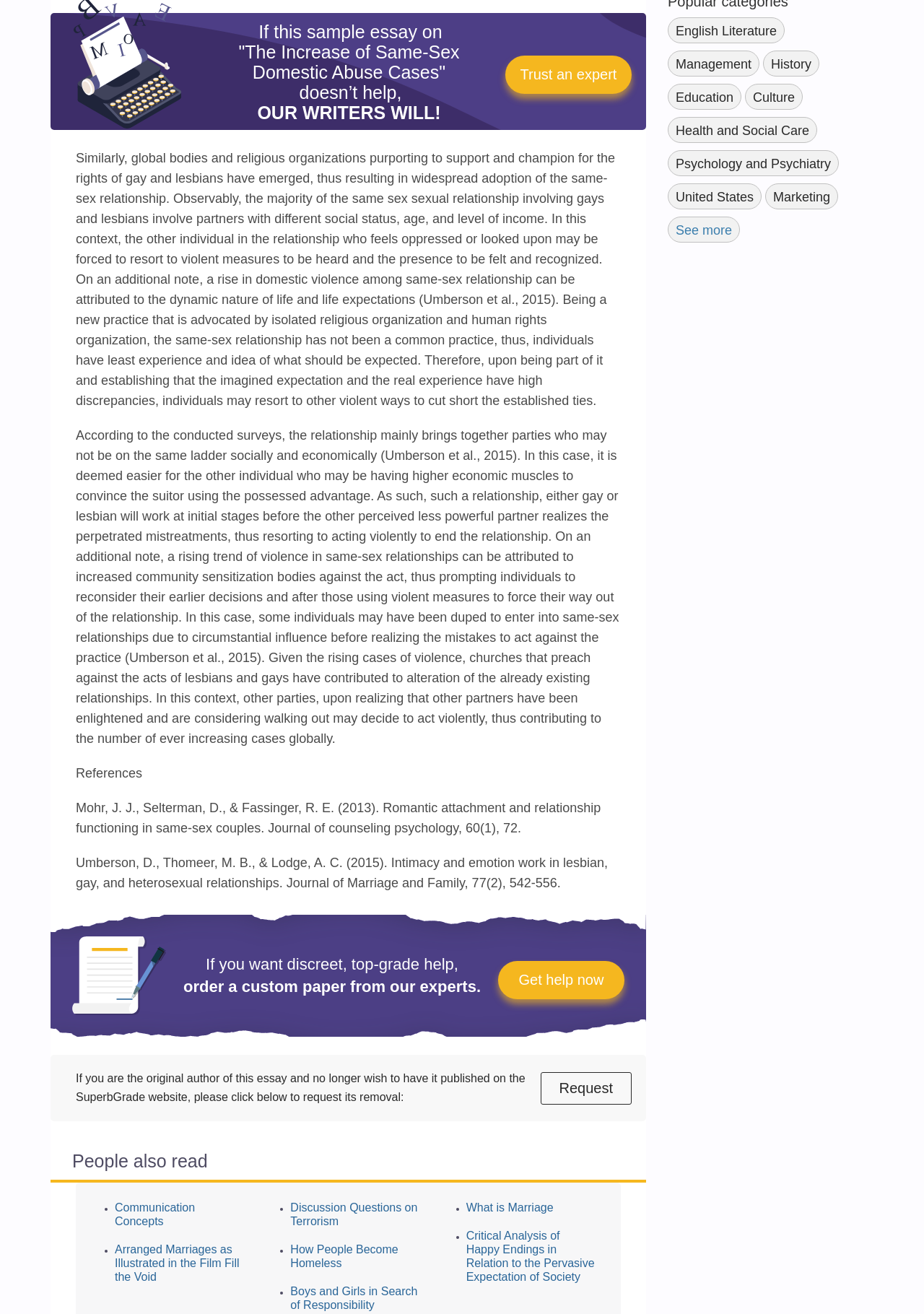Please locate the bounding box coordinates of the element's region that needs to be clicked to follow the instruction: "See more categories". The bounding box coordinates should be provided as four float numbers between 0 and 1, i.e., [left, top, right, bottom].

[0.723, 0.165, 0.801, 0.184]